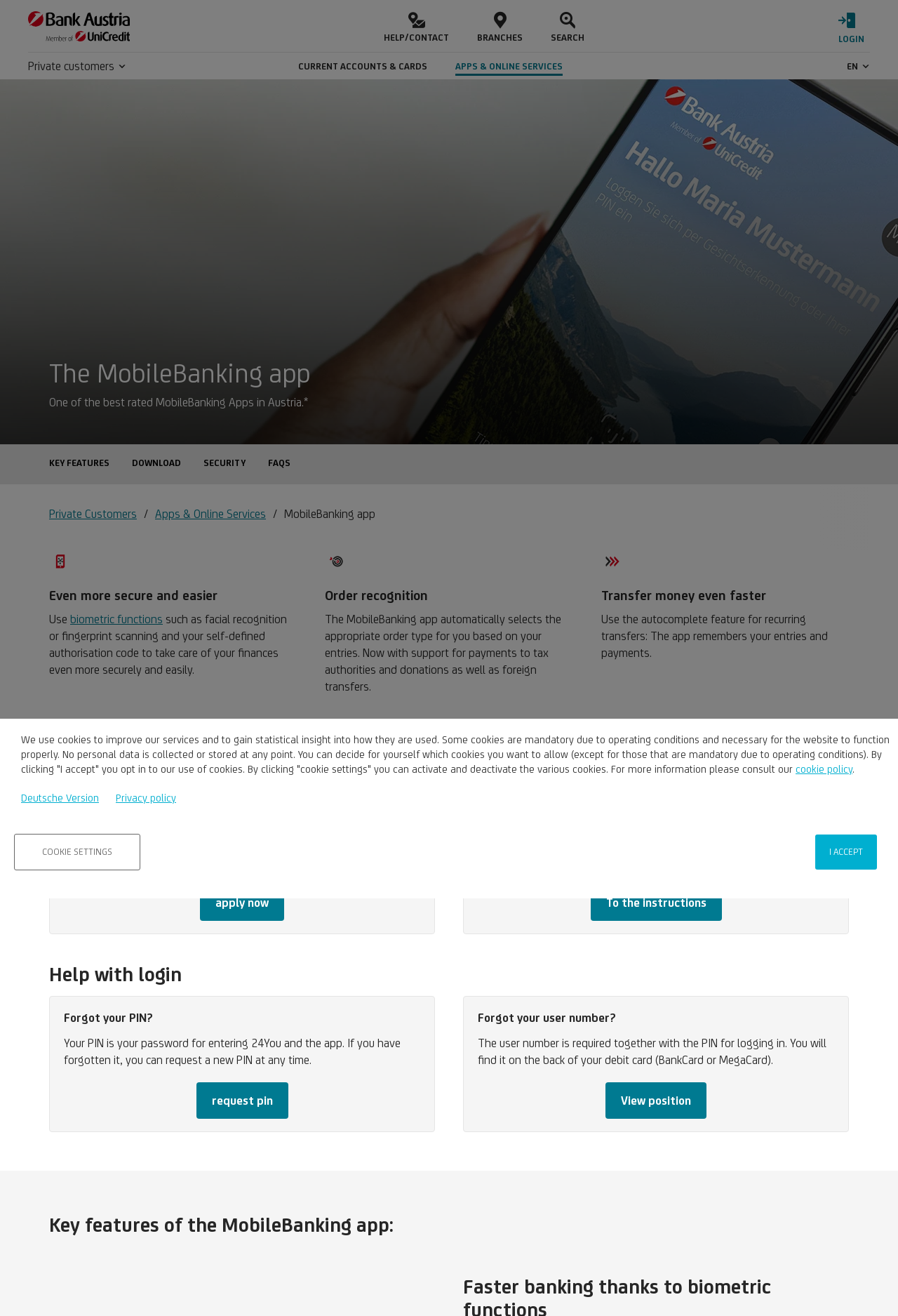Can you determine the bounding box coordinates of the area that needs to be clicked to fulfill the following instruction: "Learn more about key features"?

[0.055, 0.347, 0.122, 0.361]